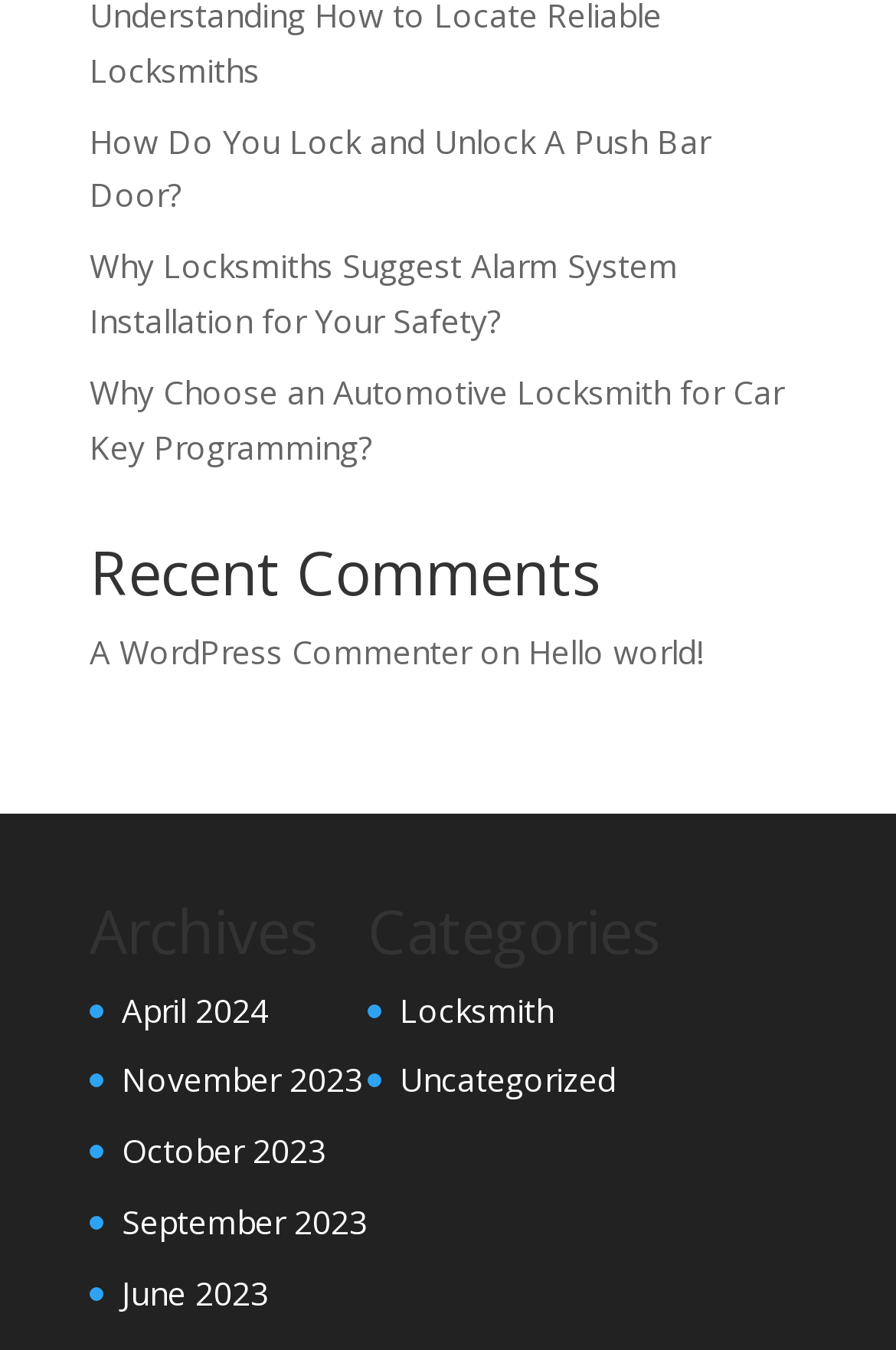Please locate the bounding box coordinates of the region I need to click to follow this instruction: "Read the comment from A WordPress Commenter".

[0.1, 0.467, 0.526, 0.499]